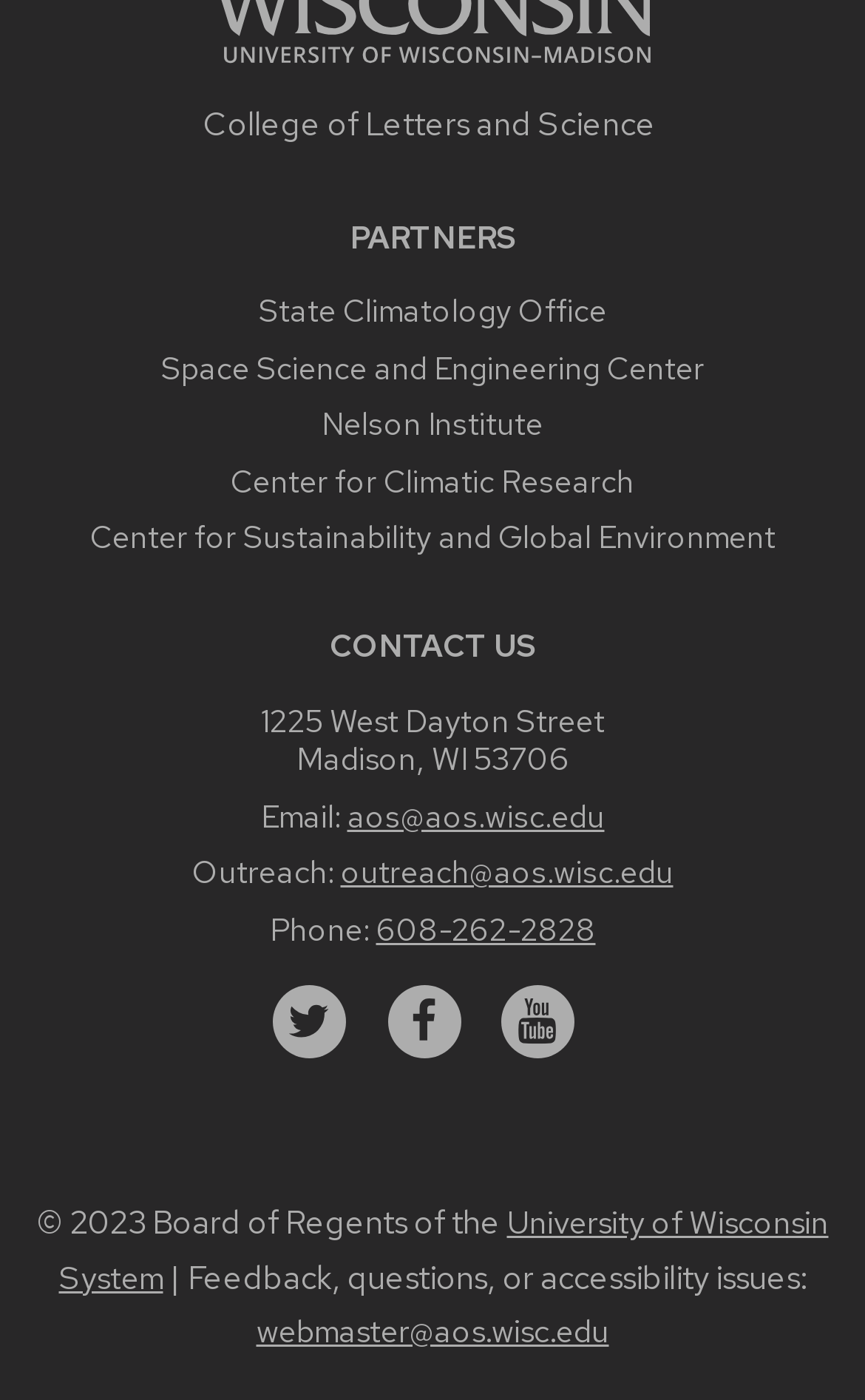Bounding box coordinates are specified in the format (top-left x, top-left y, bottom-right x, bottom-right y). All values are floating point numbers bounded between 0 and 1. Please provide the bounding box coordinate of the region this sentence describes: Nelson Institute

[0.372, 0.289, 0.628, 0.318]